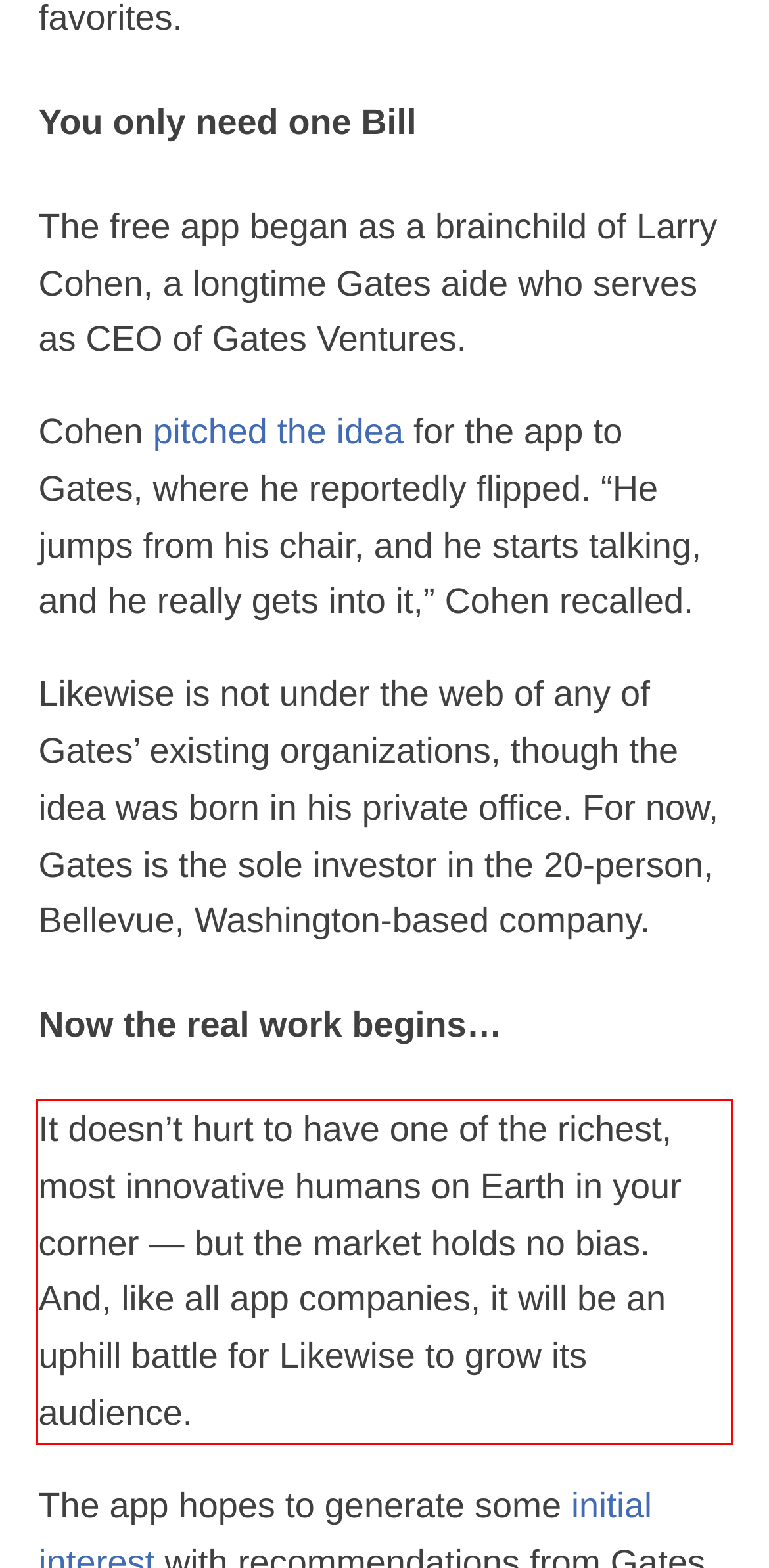Please perform OCR on the text content within the red bounding box that is highlighted in the provided webpage screenshot.

It doesn’t hurt to have one of the richest, most innovative humans on Earth in your corner — but the market holds no bias. And, like all app companies, it will be an uphill battle for Likewise to grow its audience.